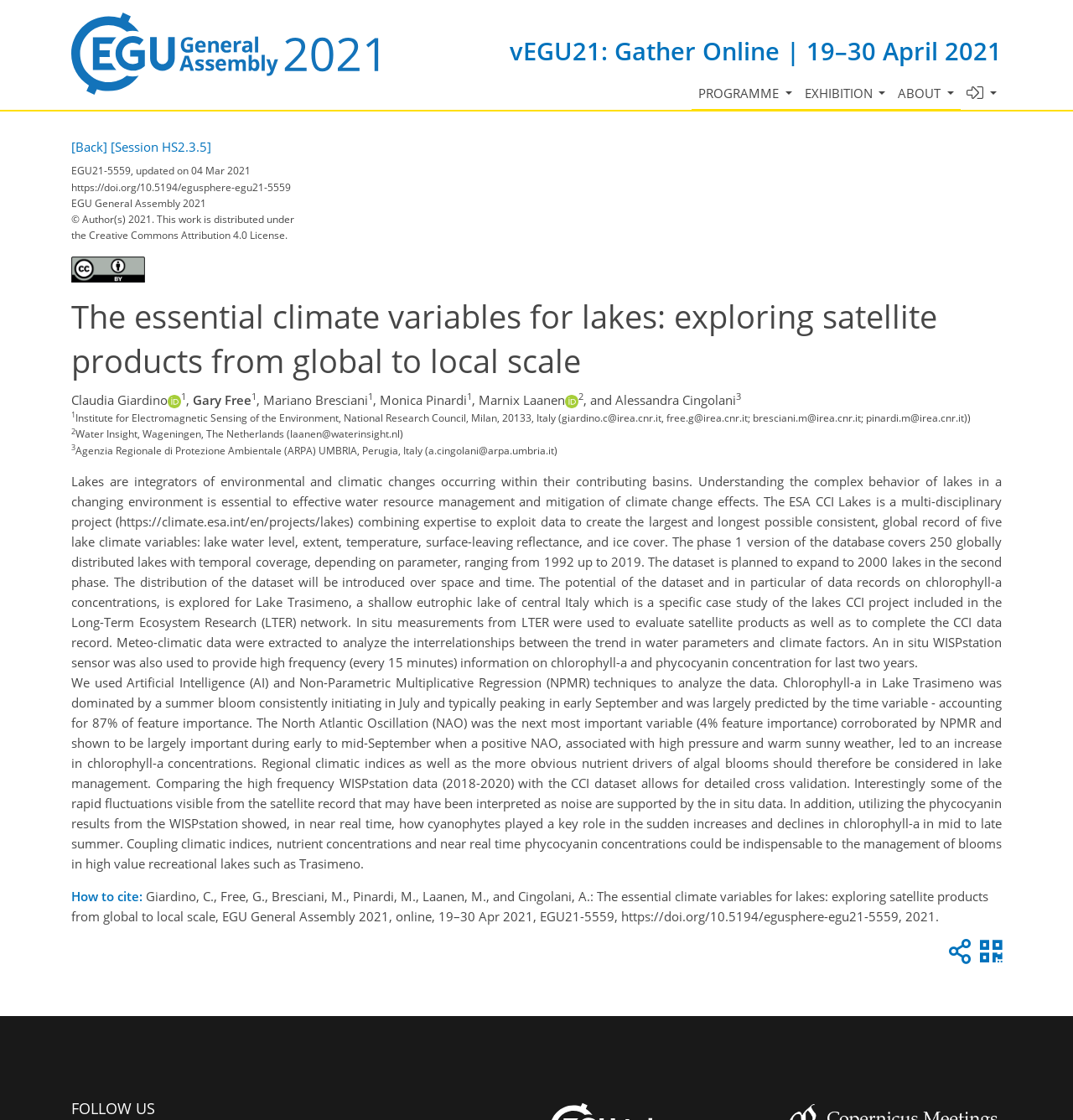Please specify the bounding box coordinates of the element that should be clicked to execute the given instruction: 'Click the button with a search icon'. Ensure the coordinates are four float numbers between 0 and 1, expressed as [left, top, right, bottom].

[0.895, 0.068, 0.935, 0.099]